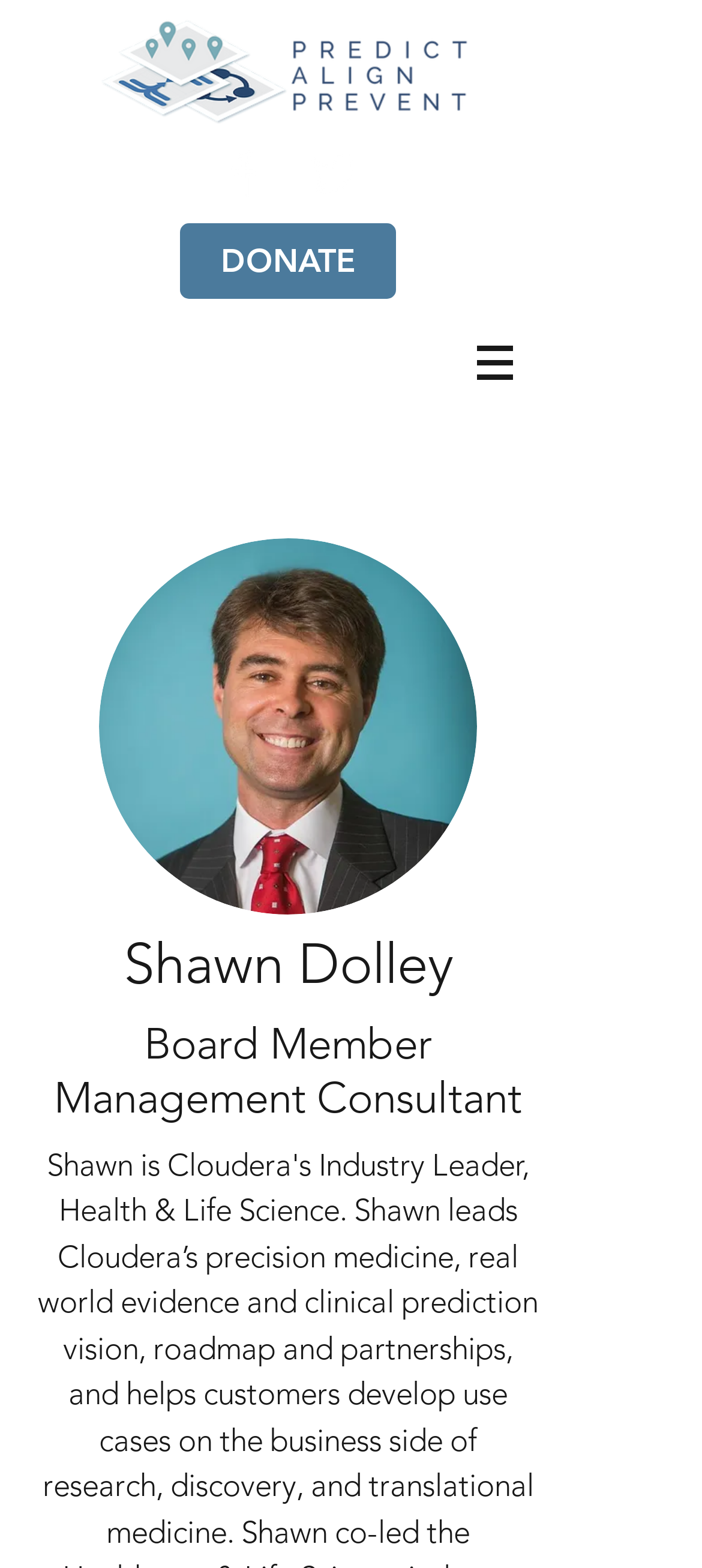What is the logo of Shawn Dolley? Refer to the image and provide a one-word or short phrase answer.

PAP_logo